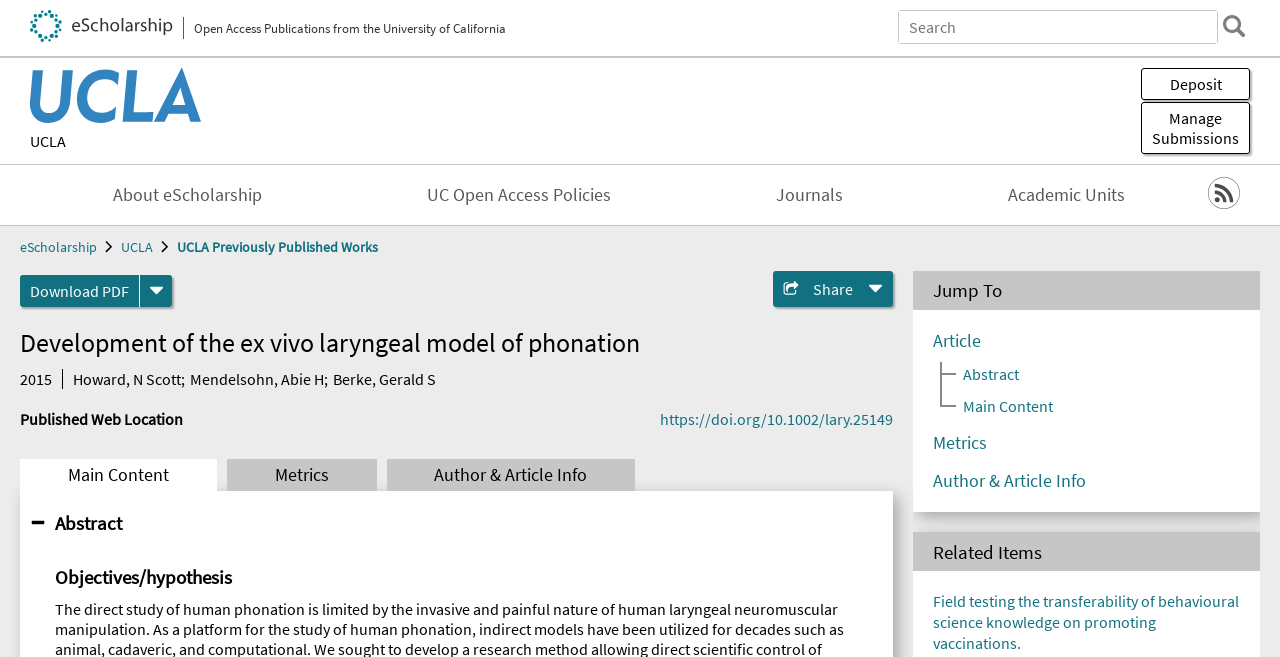Determine the coordinates of the bounding box that should be clicked to complete the instruction: "Search for something". The coordinates should be represented by four float numbers between 0 and 1: [left, top, right, bottom].

None